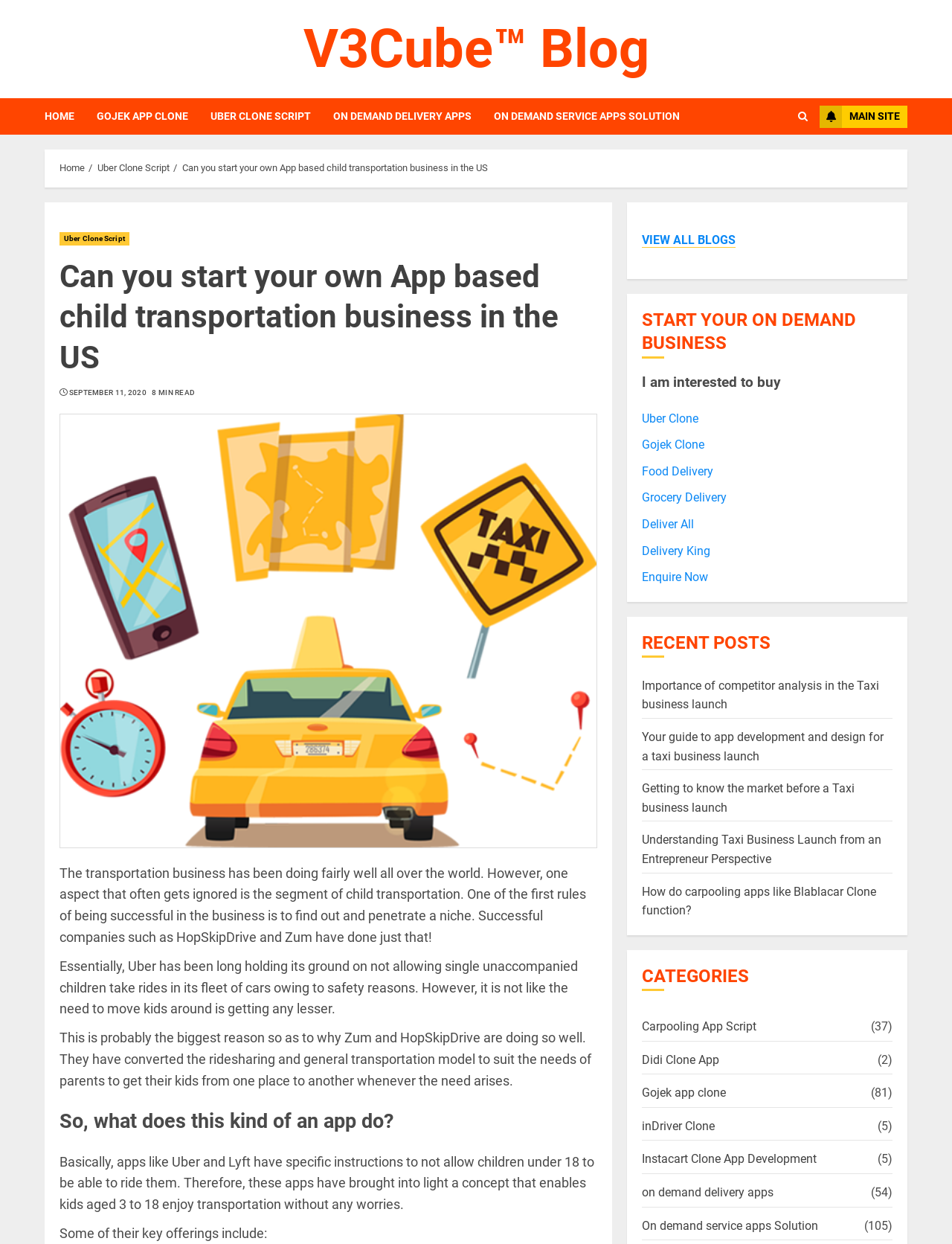Locate the bounding box coordinates of the clickable region to complete the following instruction: "Enquire about on demand child transportation business."

[0.674, 0.458, 0.744, 0.47]